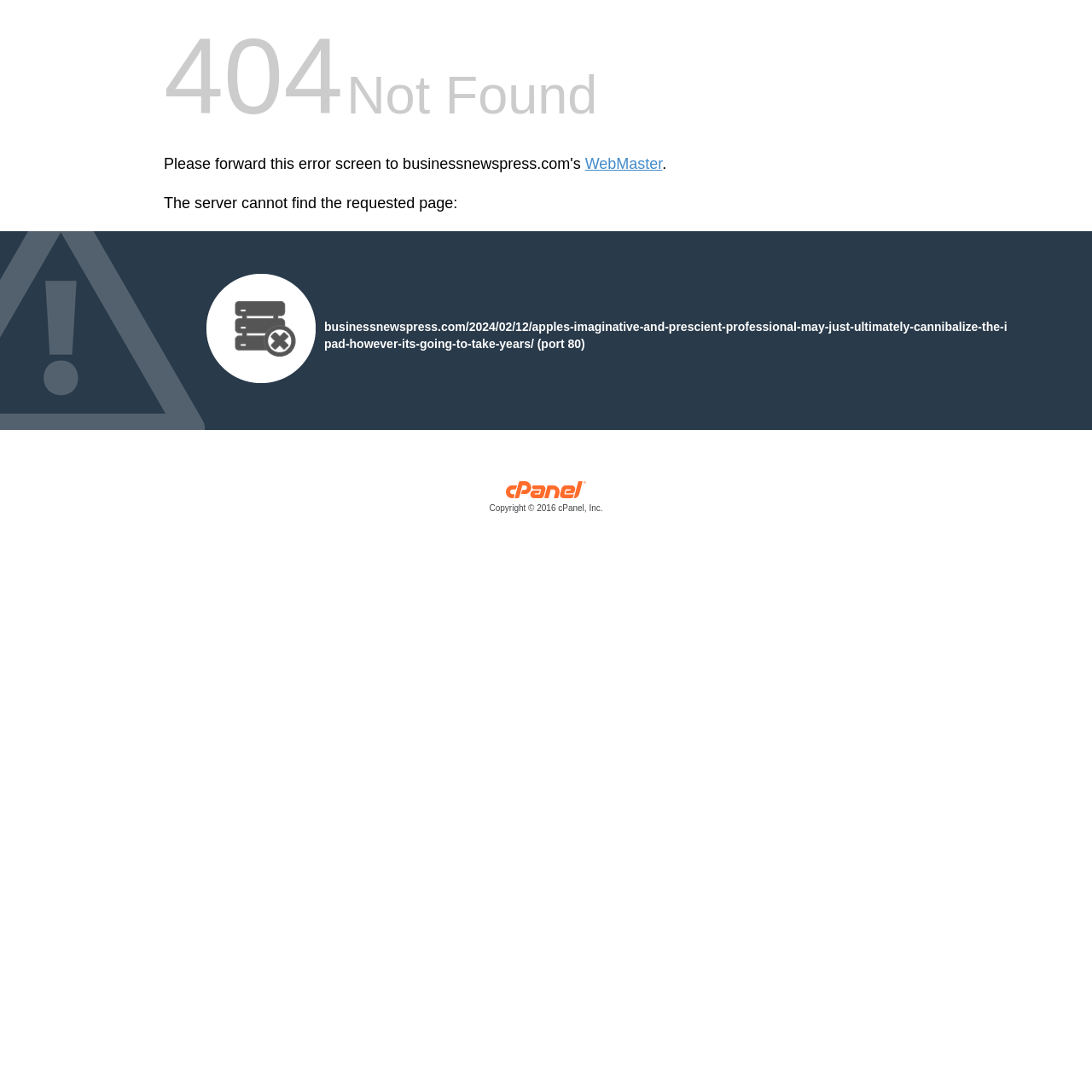Give a short answer using one word or phrase for the question:
How many images are on the page?

2